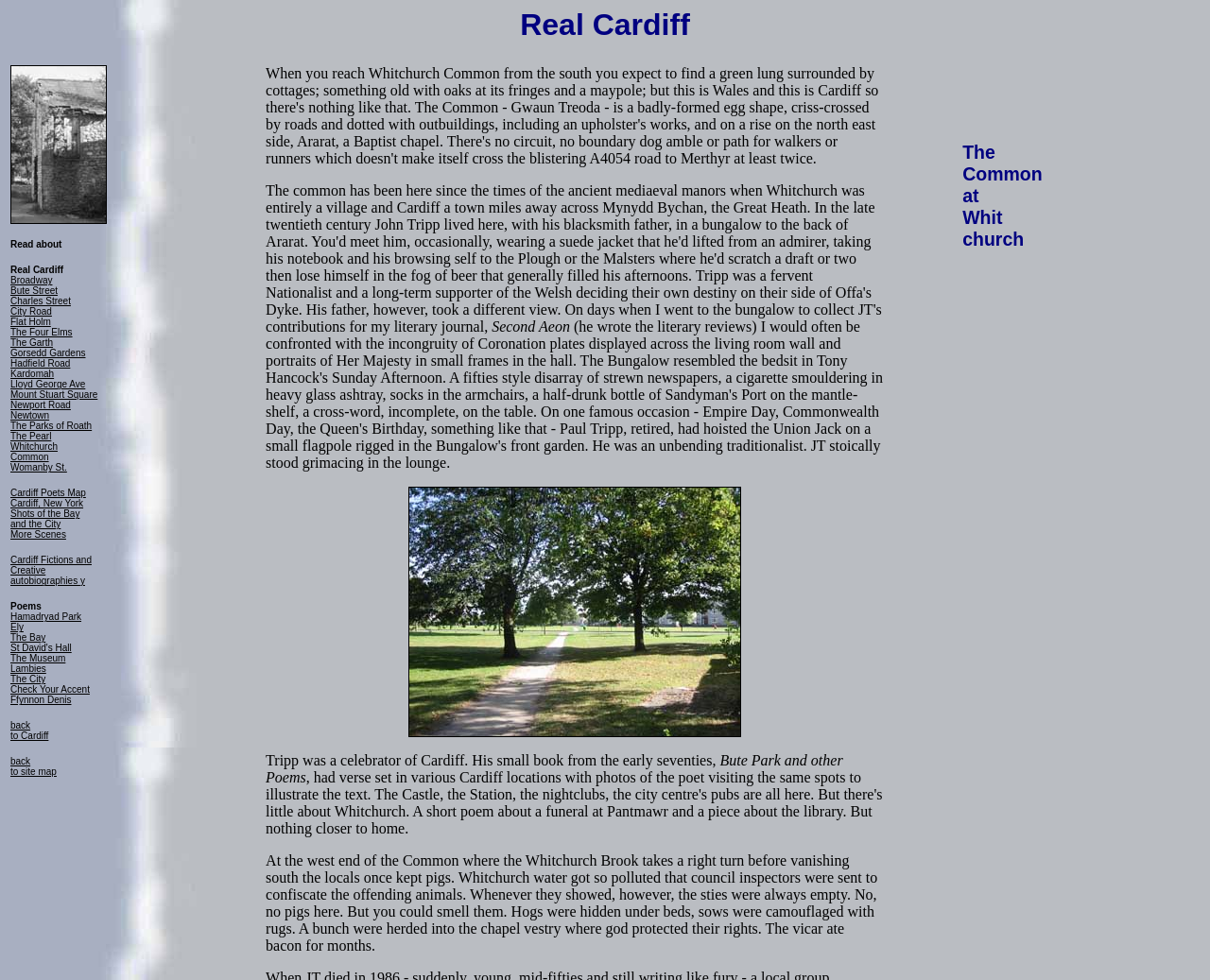Please identify the bounding box coordinates of the element's region that should be clicked to execute the following instruction: "Click on the link to Broadway". The bounding box coordinates must be four float numbers between 0 and 1, i.e., [left, top, right, bottom].

[0.009, 0.281, 0.043, 0.292]